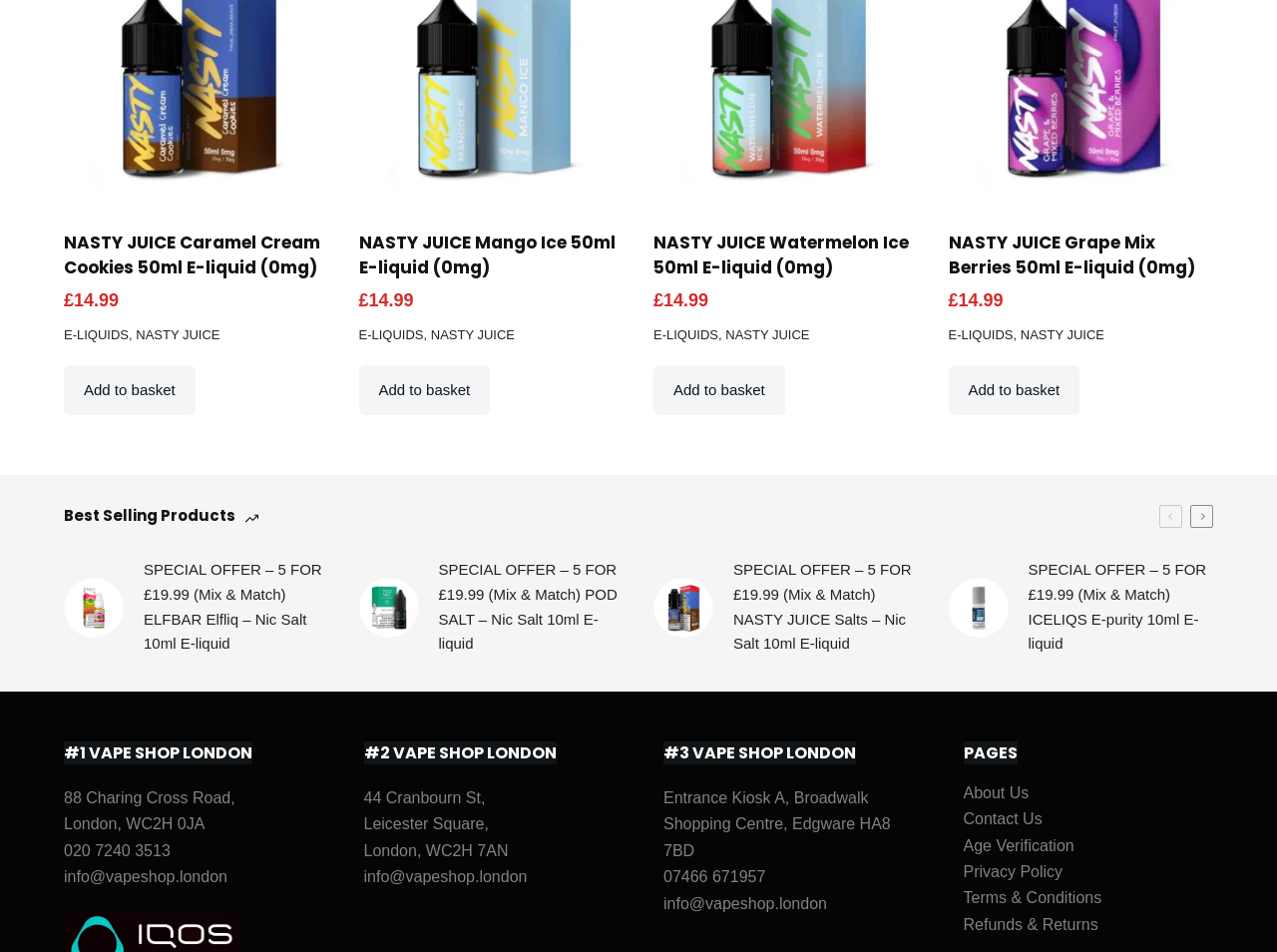Please specify the bounding box coordinates of the clickable region necessary for completing the following instruction: "View NASTY JUICE products". The coordinates must consist of four float numbers between 0 and 1, i.e., [left, top, right, bottom].

[0.106, 0.343, 0.172, 0.359]